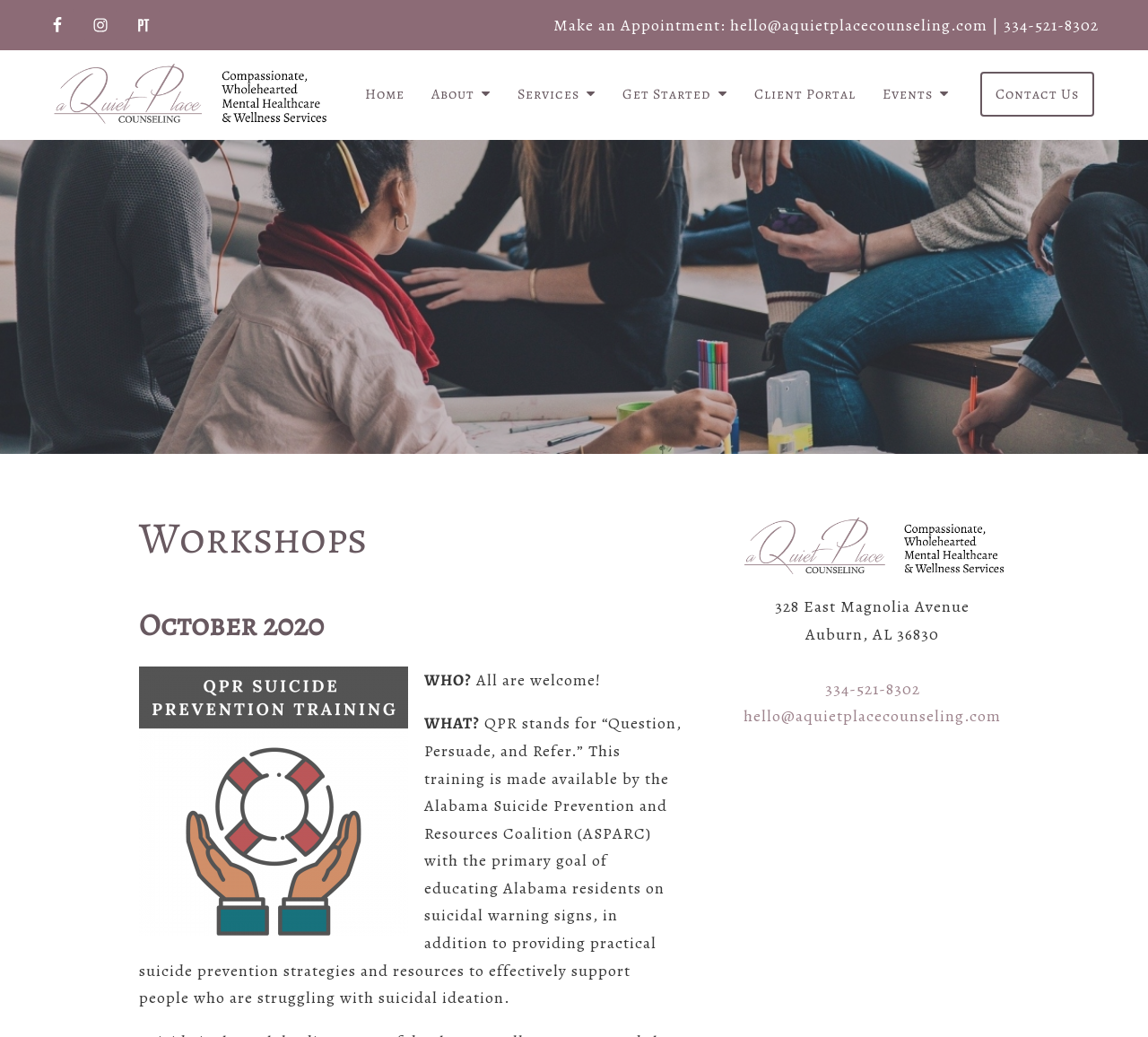What is the purpose of the QPR training?
Use the information from the screenshot to give a comprehensive response to the question.

I found the purpose of the QPR training by reading the static text elements on the webpage, specifically the ones that describe the training.